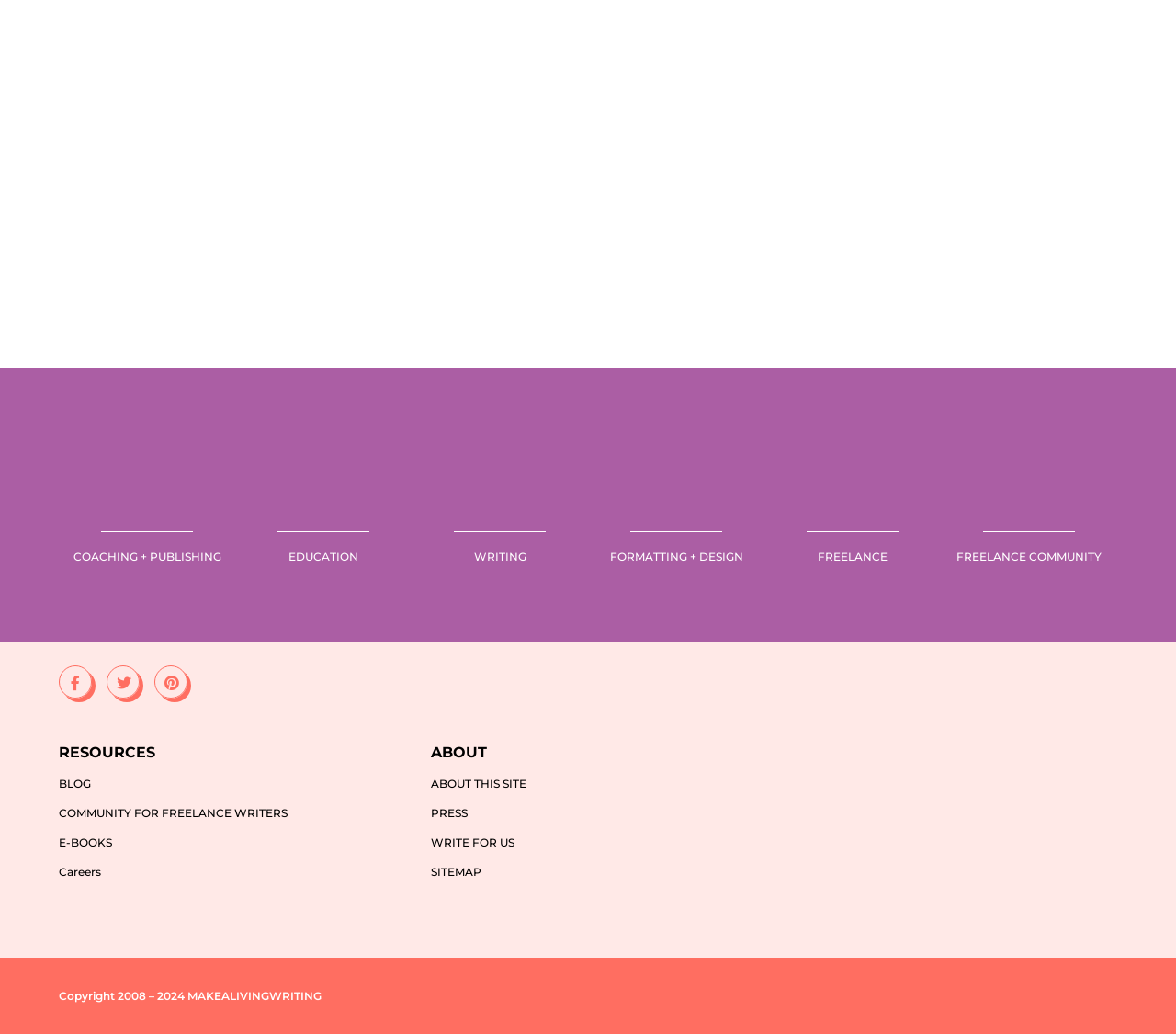Given the webpage screenshot, identify the bounding box of the UI element that matches this description: "BLOG".

[0.05, 0.751, 0.077, 0.765]